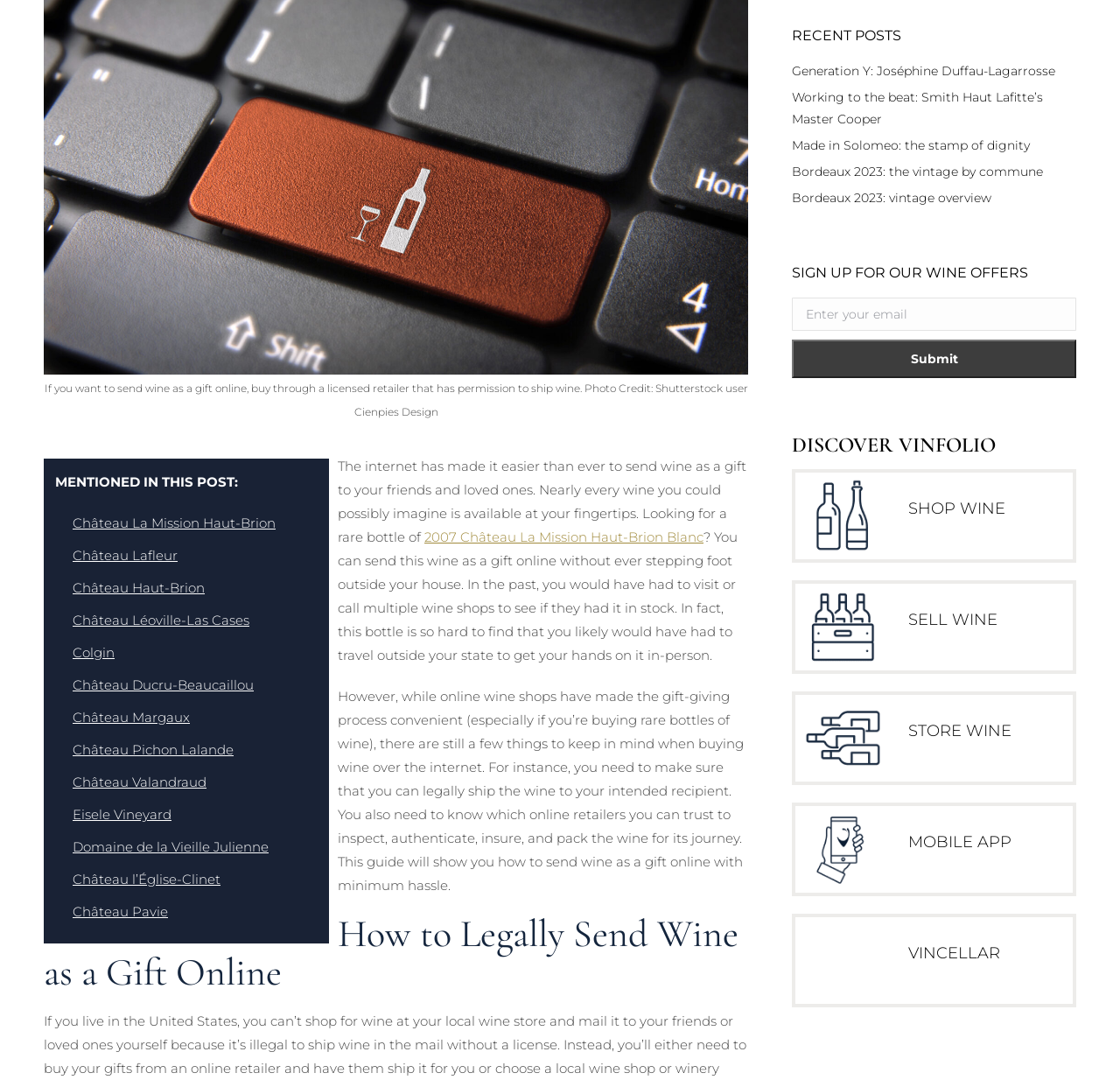Using the description "Bordeaux 2023: vintage overview", predict the bounding box of the relevant HTML element.

[0.707, 0.173, 0.885, 0.194]